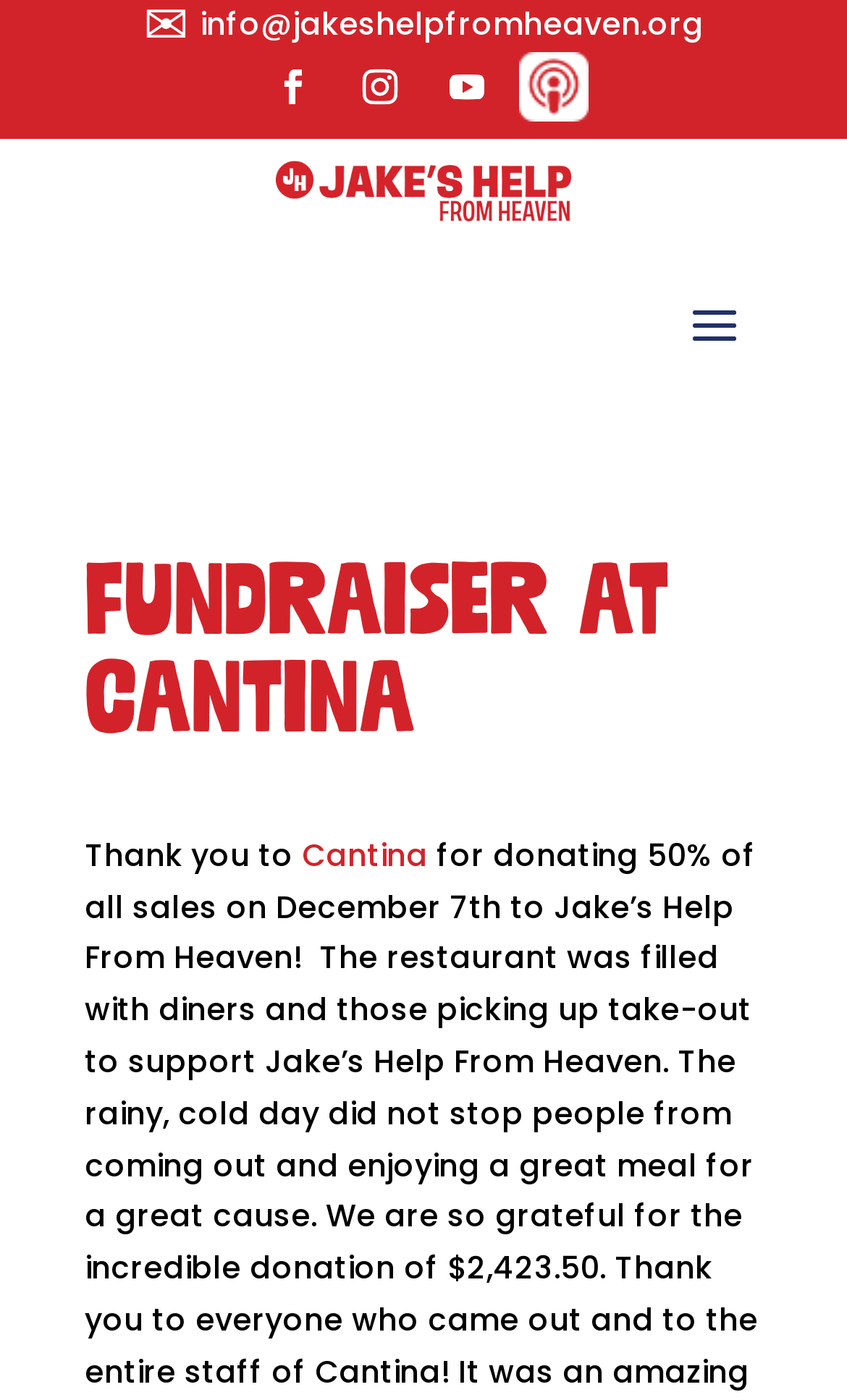What is the purpose of the fundraiser?
Look at the image and respond with a one-word or short phrase answer.

Jake's Help From Heaven